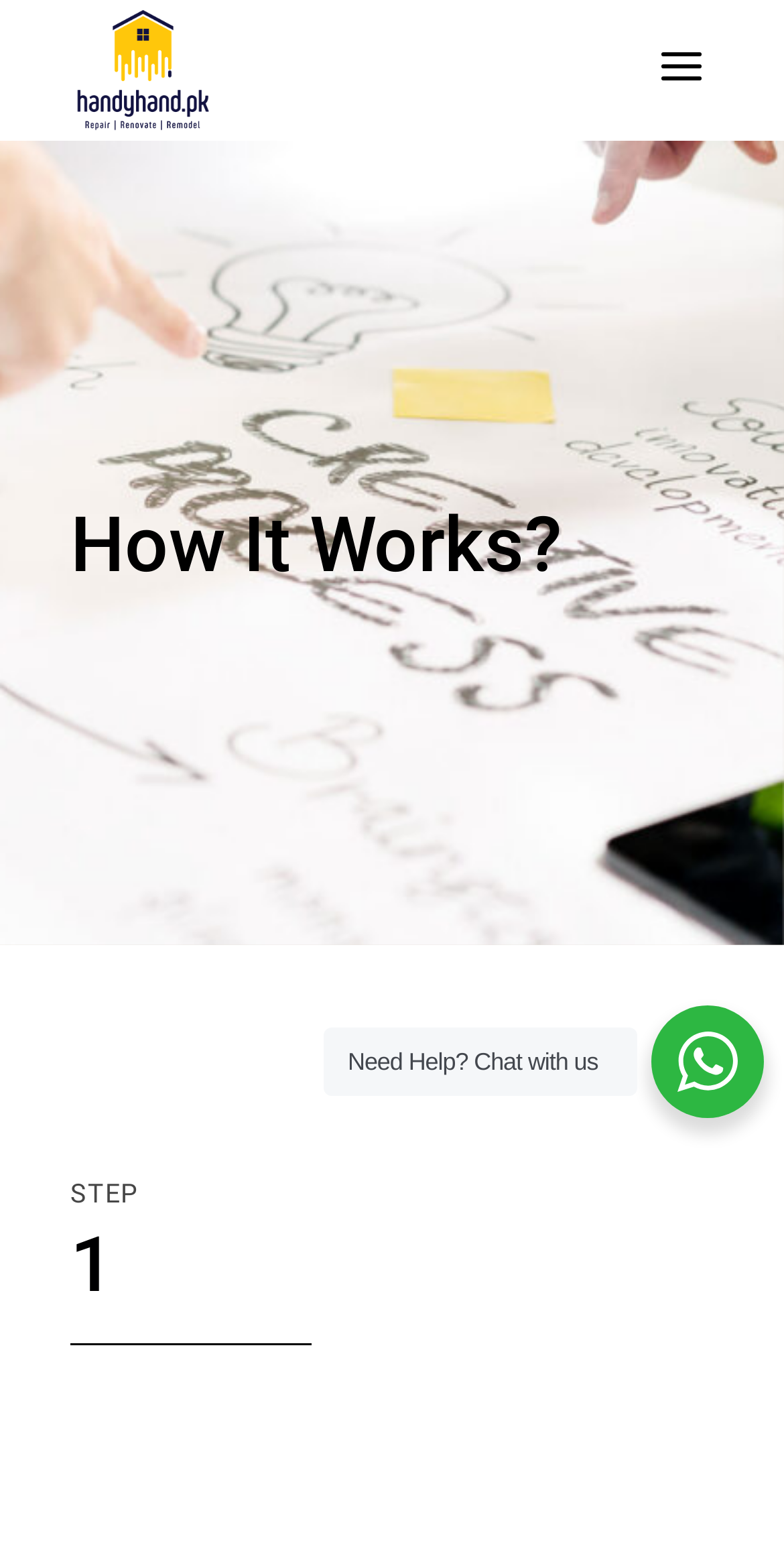Answer briefly with one word or phrase:
What is the position of the 'Need Help?' text?

Middle